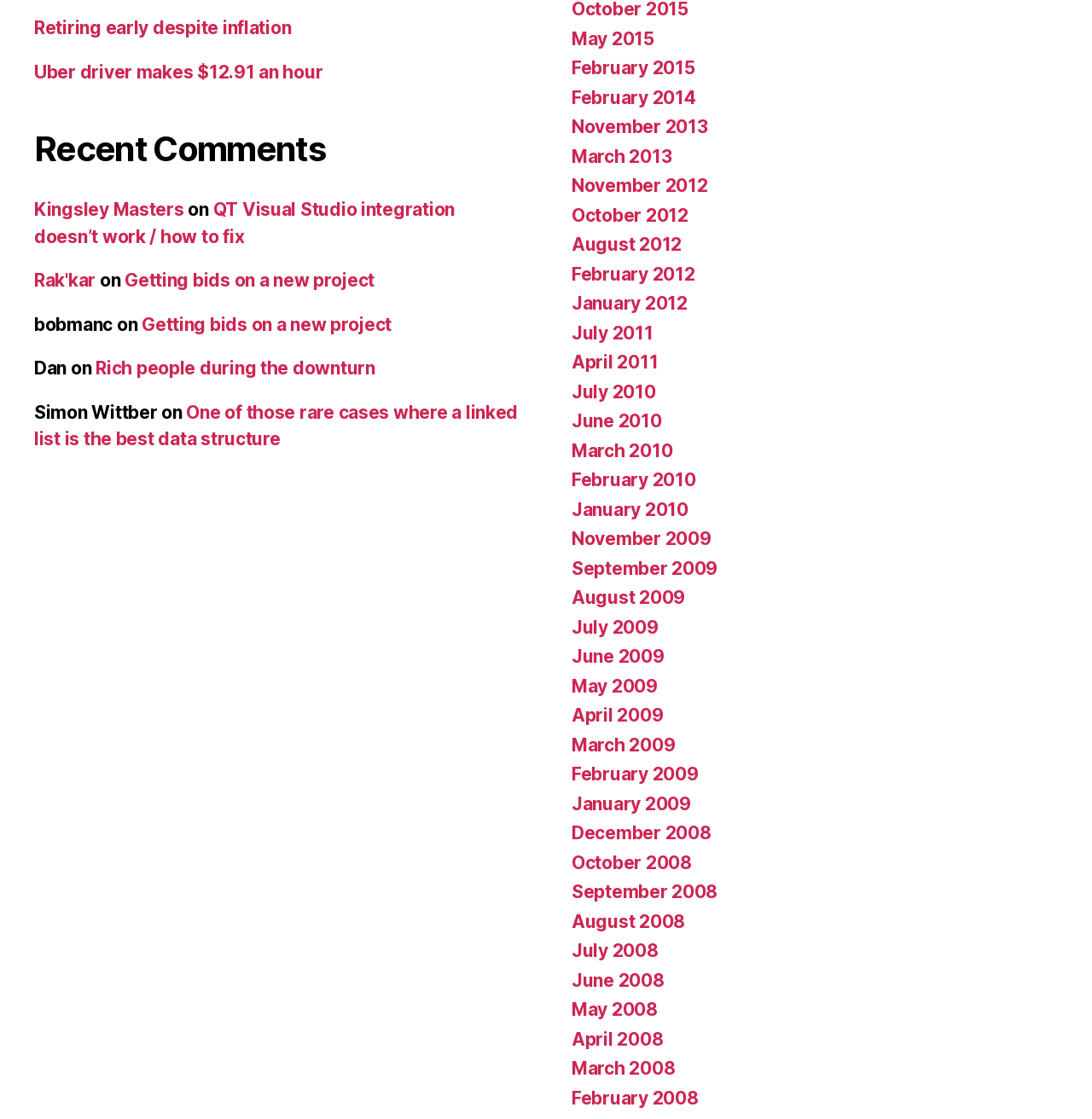Show the bounding box coordinates for the element that needs to be clicked to execute the following instruction: "View recent comments". Provide the coordinates in the form of four float numbers between 0 and 1, i.e., [left, top, right, bottom].

[0.031, 0.114, 0.477, 0.152]